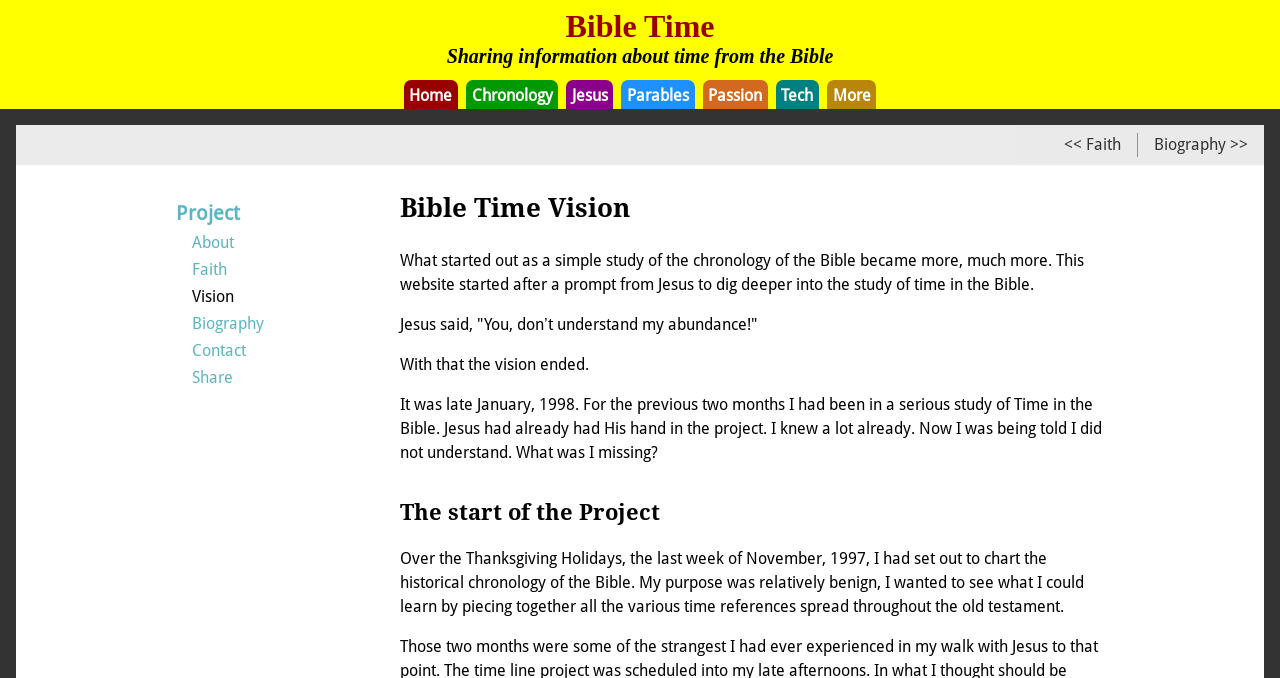Determine the bounding box of the UI component based on this description: "<< Faith". The bounding box coordinates should be four float values between 0 and 1, i.e., [left, top, right, bottom].

[0.825, 0.193, 0.882, 0.232]